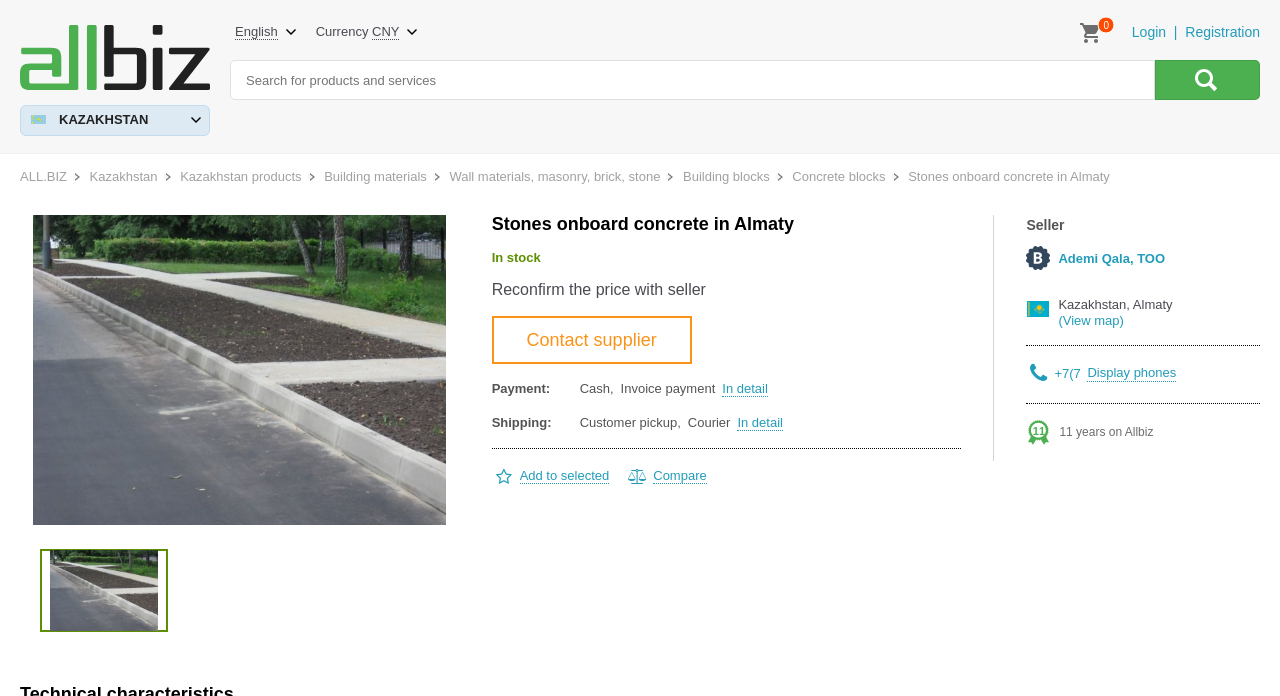Could you locate the bounding box coordinates for the section that should be clicked to accomplish this task: "View the seller's information".

[0.802, 0.361, 0.91, 0.396]